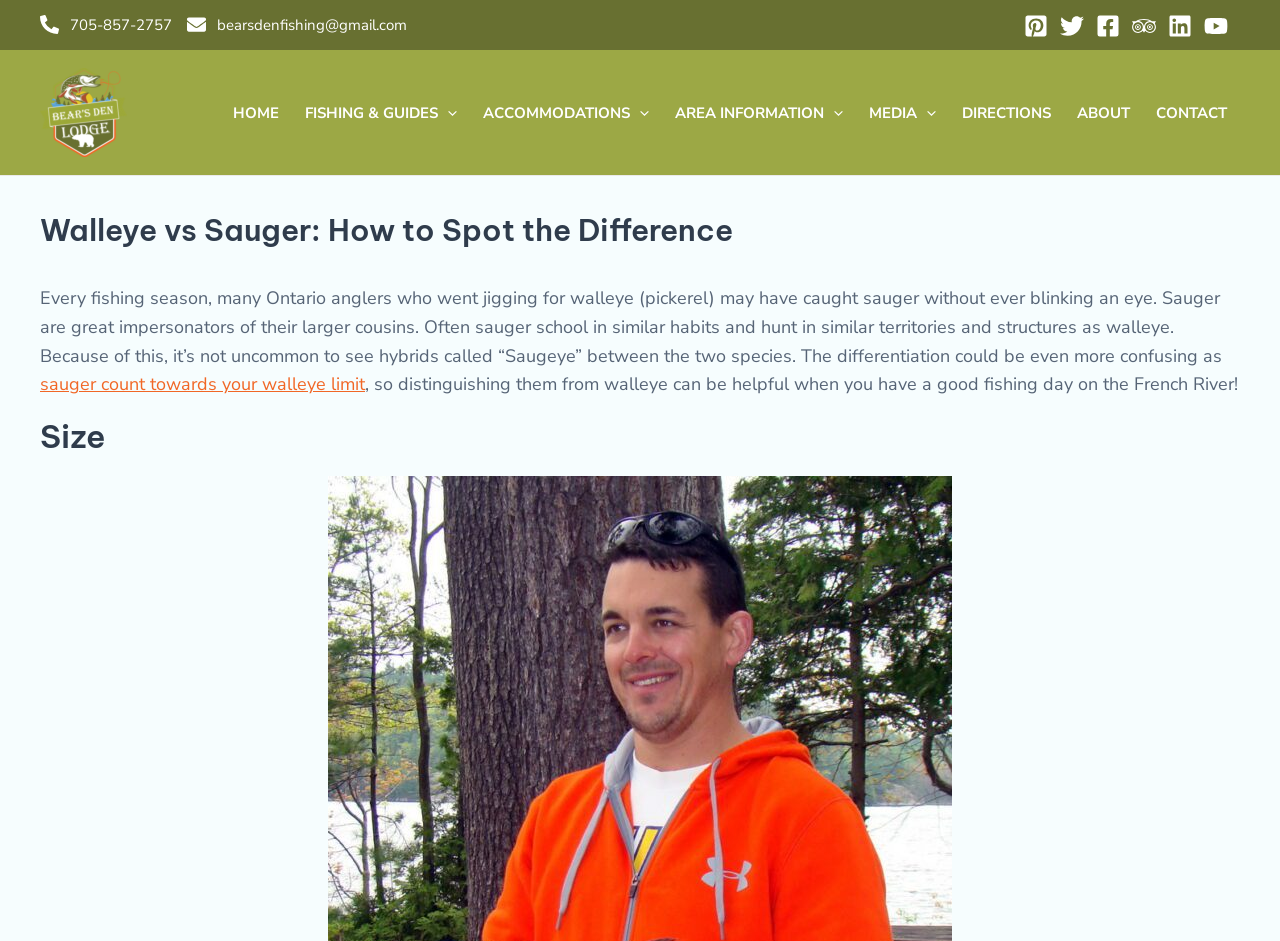Provide a brief response to the question below using one word or phrase:
What is the main topic of the webpage?

Walleye vs Sauger